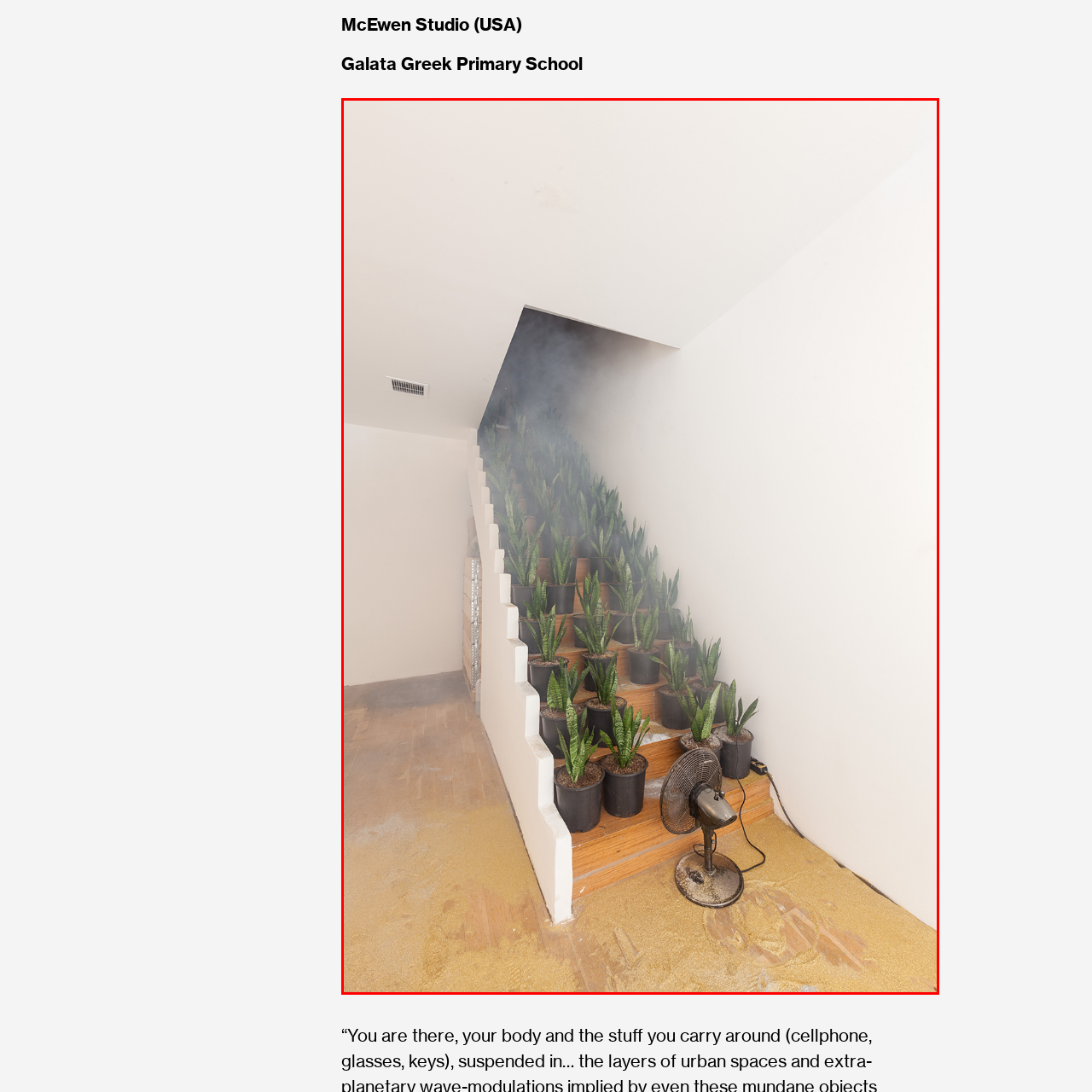Look at the image highlighted by the red boundary and answer the question with a succinct word or phrase:
What is at the base of the stairs?

A vintage fan